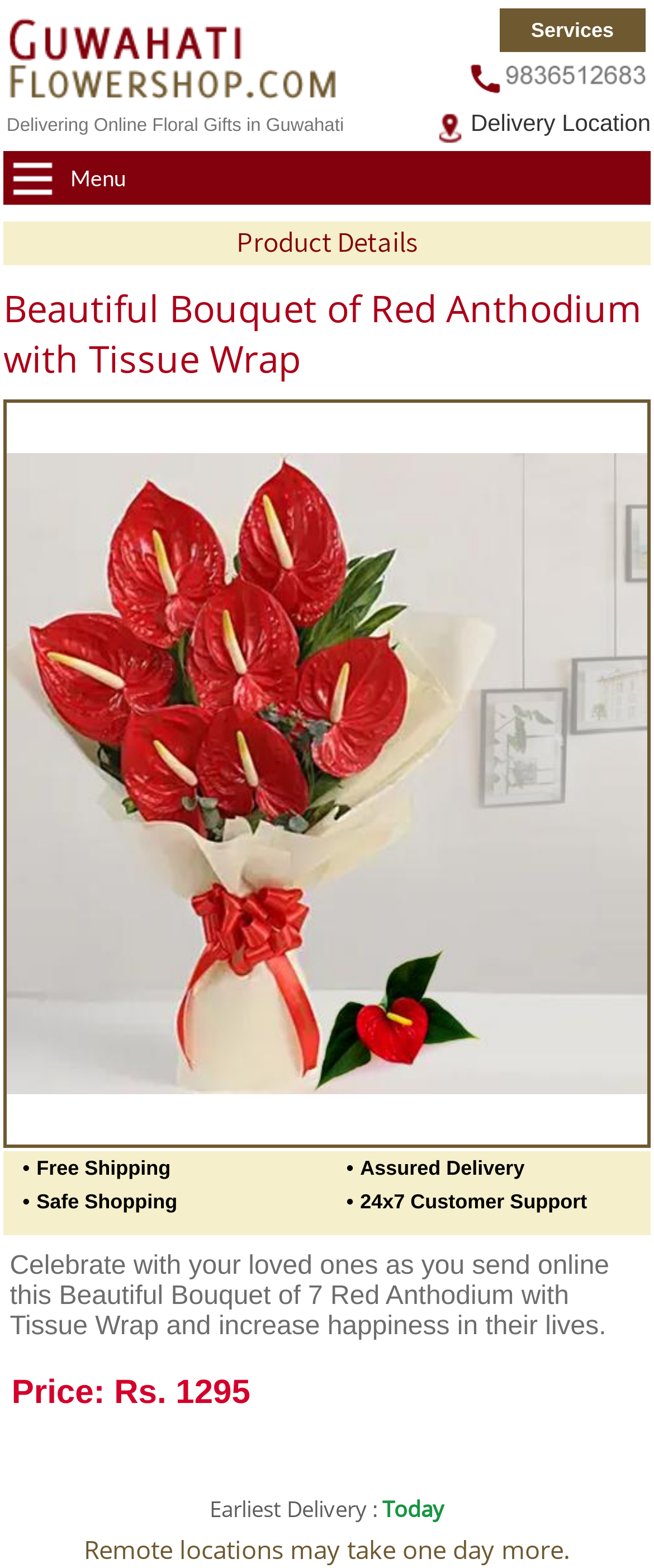From the screenshot, find the bounding box of the UI element matching this description: "Menu". Supply the bounding box coordinates in the form [left, top, right, bottom], each a float between 0 and 1.

[0.005, 0.096, 0.192, 0.131]